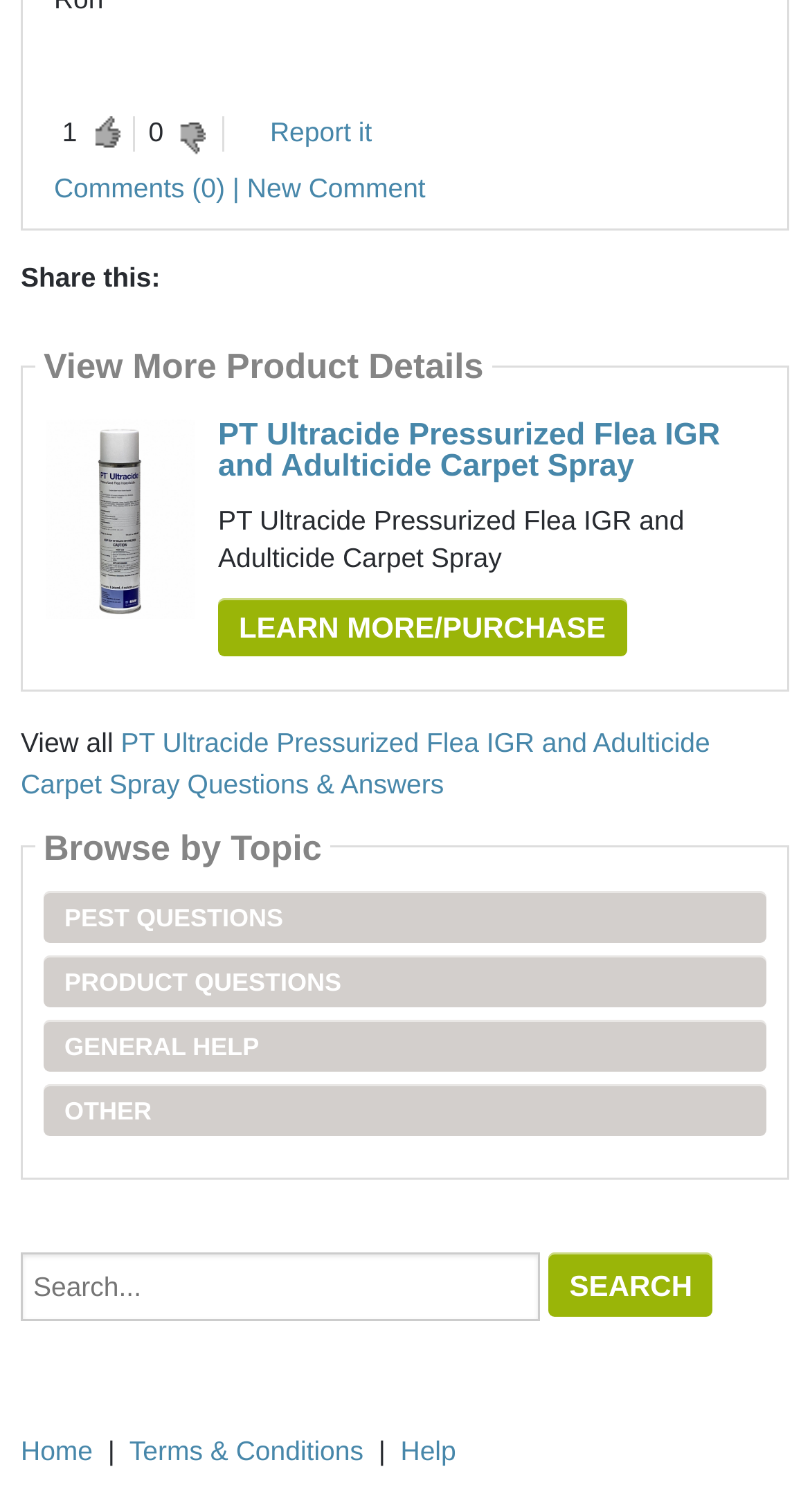Locate the bounding box of the UI element described by: "Comments (0) | New Comment" in the given webpage screenshot.

[0.067, 0.114, 0.525, 0.135]